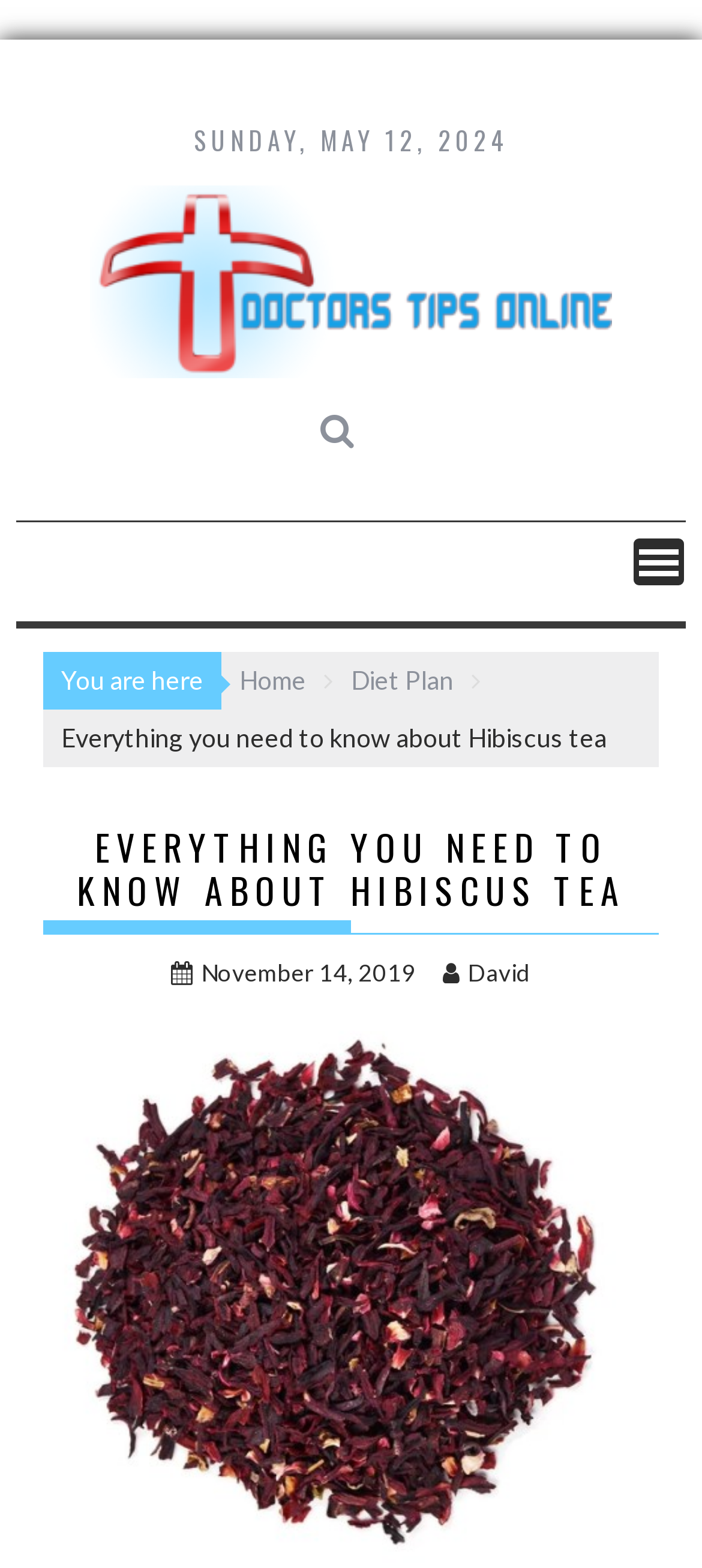How many menu items are there in the 'You are here' section?
Using the image as a reference, answer with just one word or a short phrase.

3